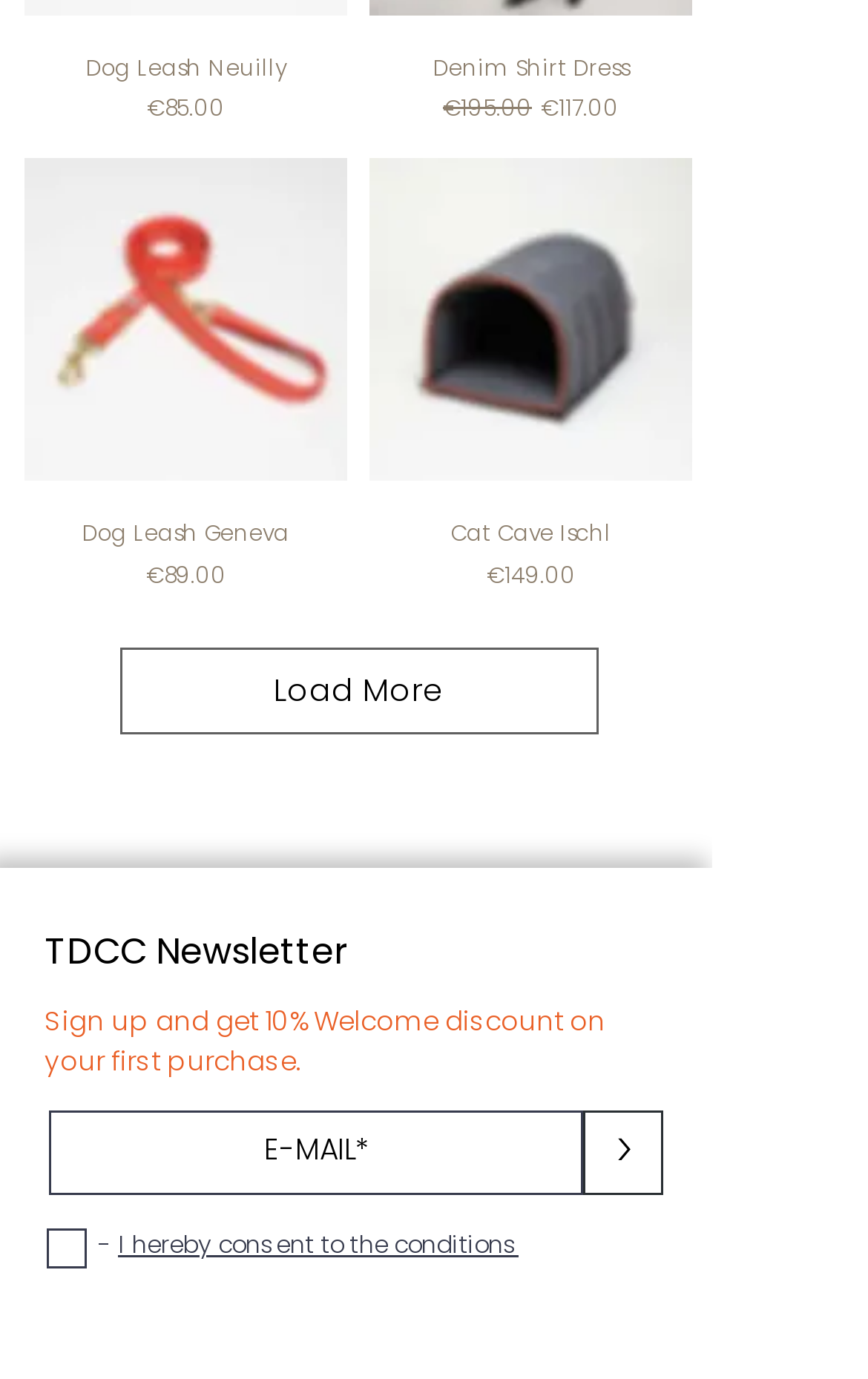What is the price of Dog Leash Neuilly?
Refer to the image and answer the question using a single word or phrase.

€85.00